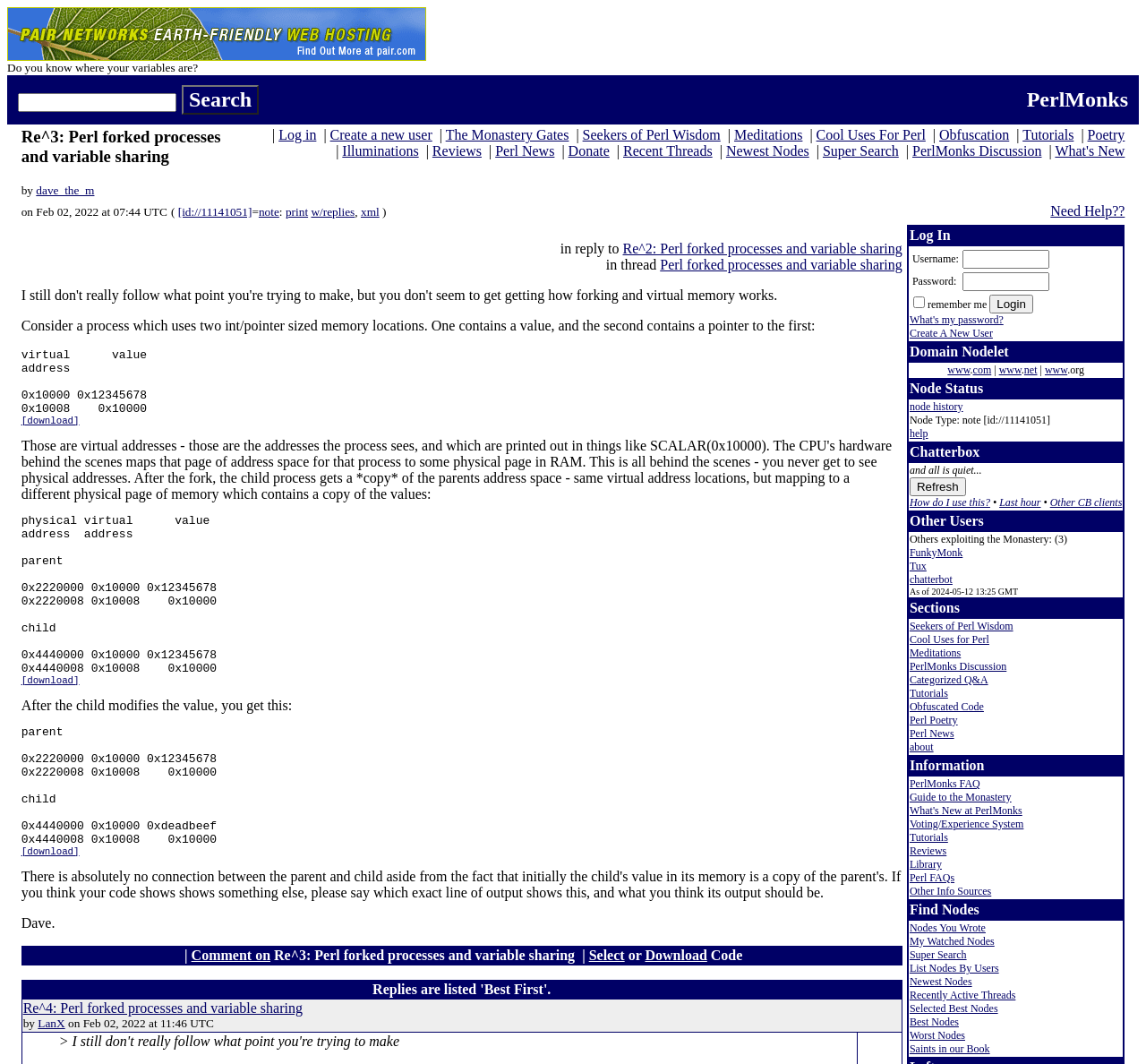Find the bounding box of the web element that fits this description: "How do I use this?".

[0.794, 0.466, 0.864, 0.478]